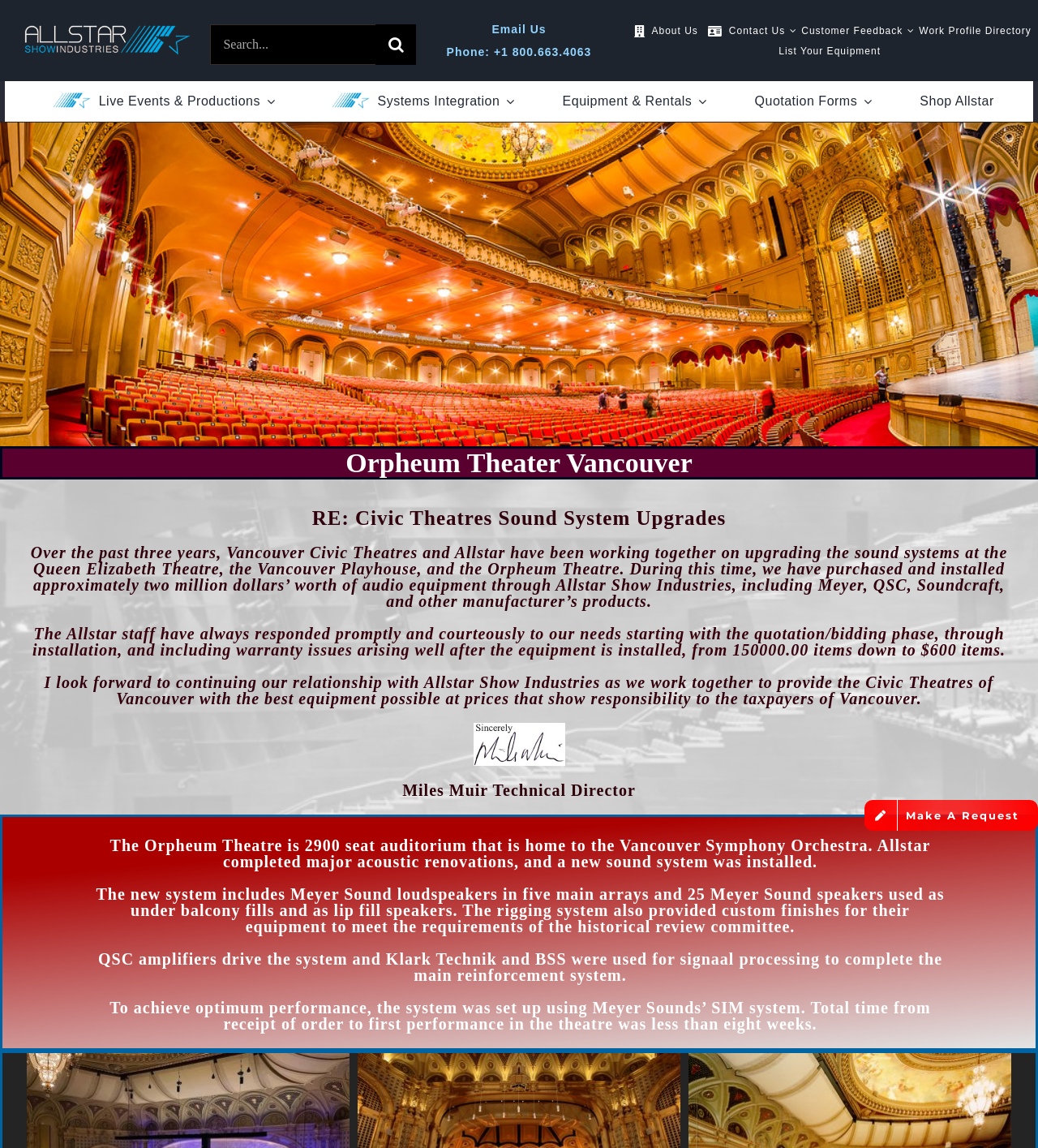Please determine the bounding box coordinates of the clickable area required to carry out the following instruction: "Search for something". The coordinates must be four float numbers between 0 and 1, represented as [left, top, right, bottom].

[0.203, 0.021, 0.401, 0.057]